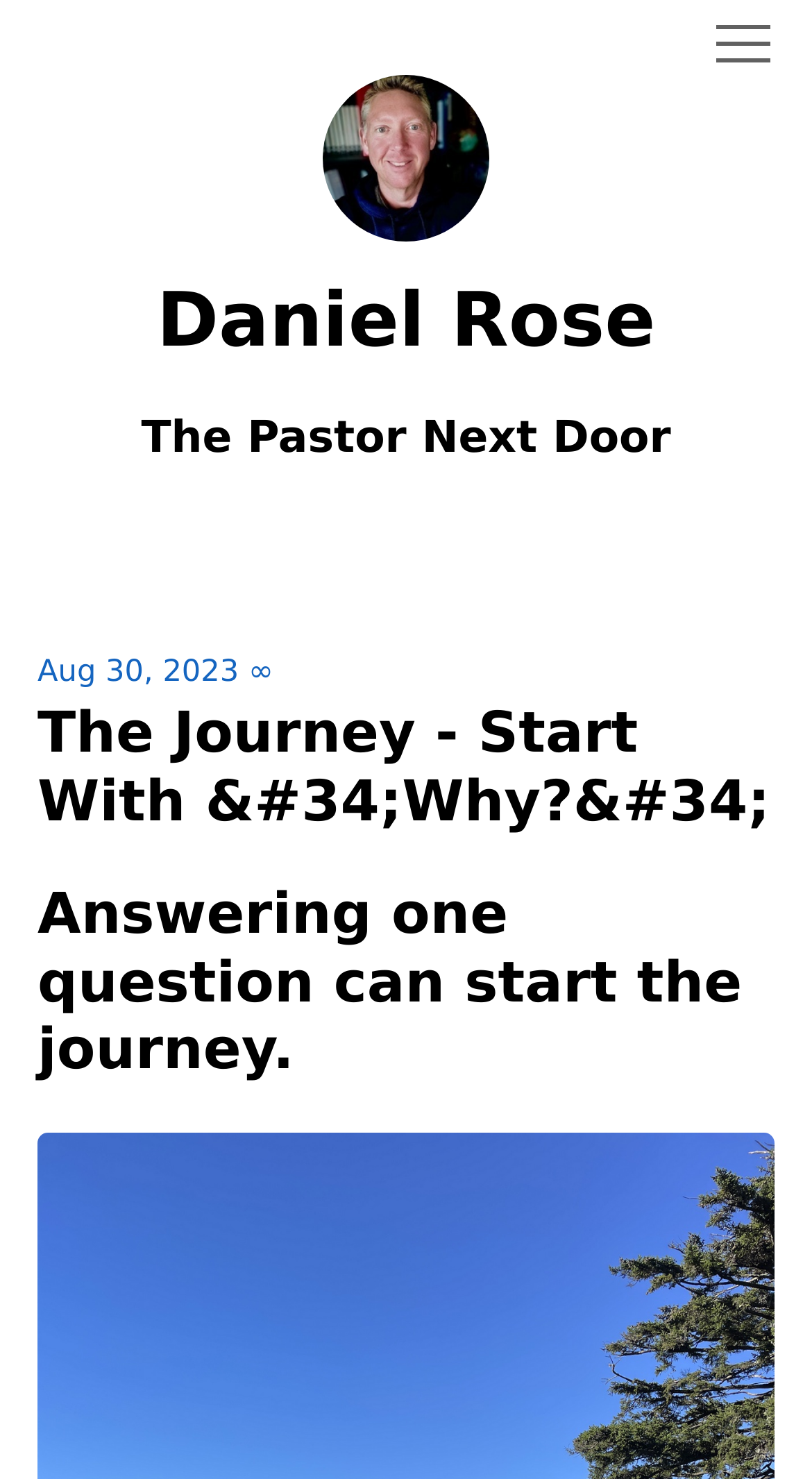What is the name of the author?
Respond to the question with a well-detailed and thorough answer.

The name of the author can be found in the heading element with the text 'Daniel Rose' which is located at the top of the webpage, below the profile photo.